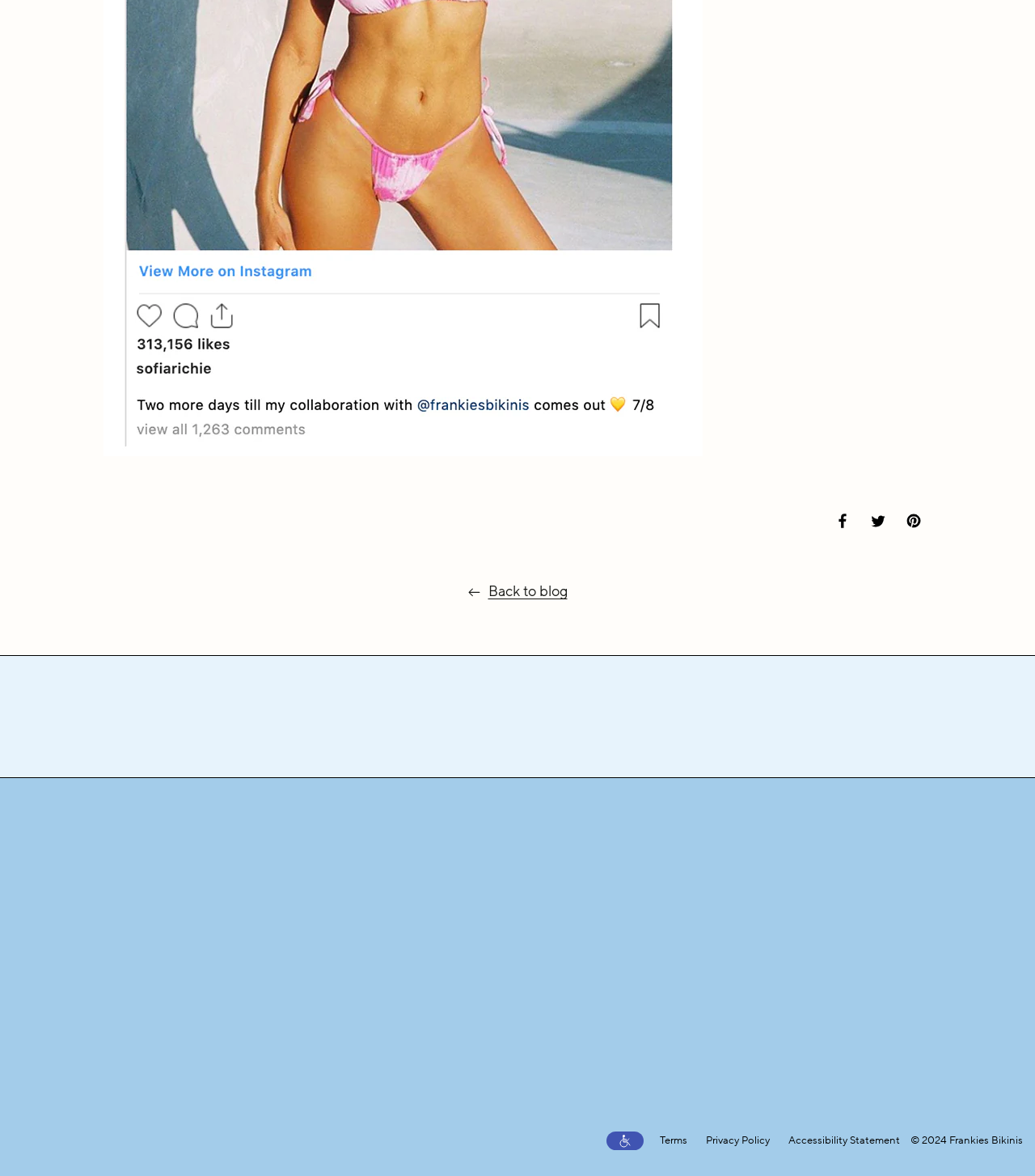Please find the bounding box for the UI component described as follows: "Shop Gift Cards".

[0.299, 0.798, 0.375, 0.823]